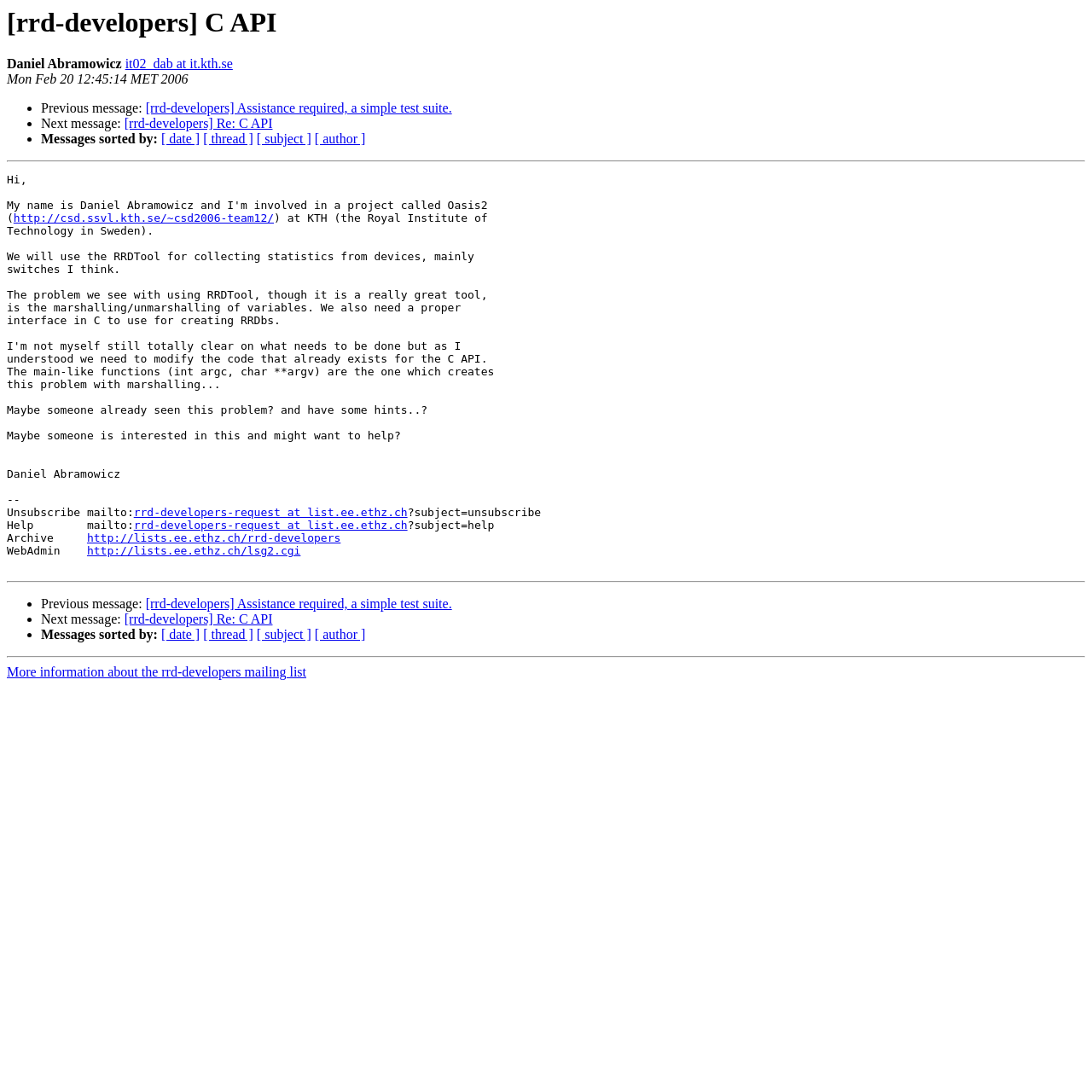What is the URL of the archive?
Could you answer the question in a detailed manner, providing as much information as possible?

I found the URL of the archive by looking at the link element 'http://lists.ee.ethz.ch/rrd-developers' which is located at [0.08, 0.487, 0.312, 0.499] and is a sibling of the static text element 'Archive'.